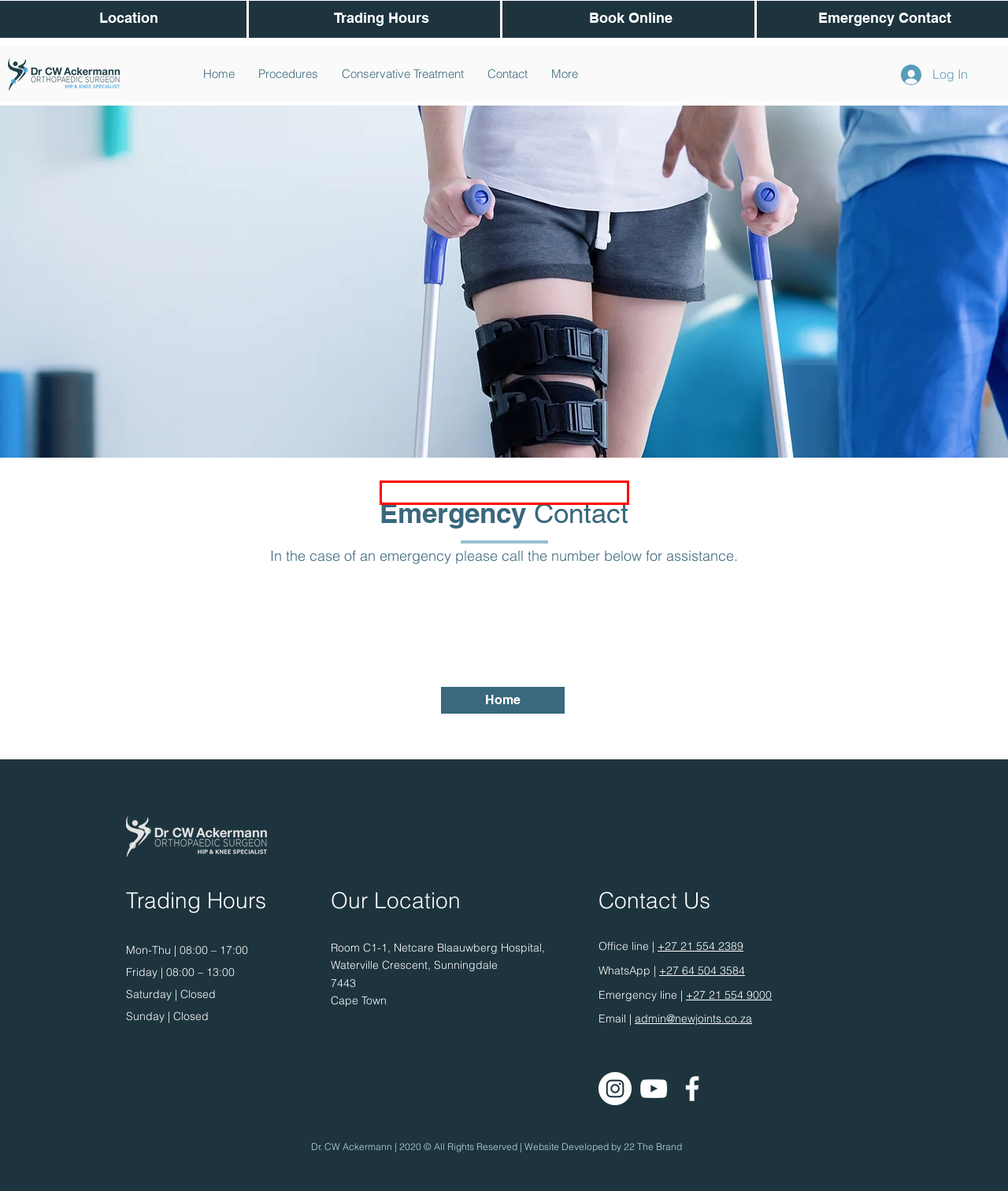From the provided screenshot, extract the text content that is enclosed within the red bounding box.

Dr Ackermann is an Orthopaedic Surgeon and specialist. He is the Best Hip and Knee Surgeon in Cape town, South Africa. His place of work and practice is at blaauwberg hospital in Cape town, Western Cape. See our emergency contact